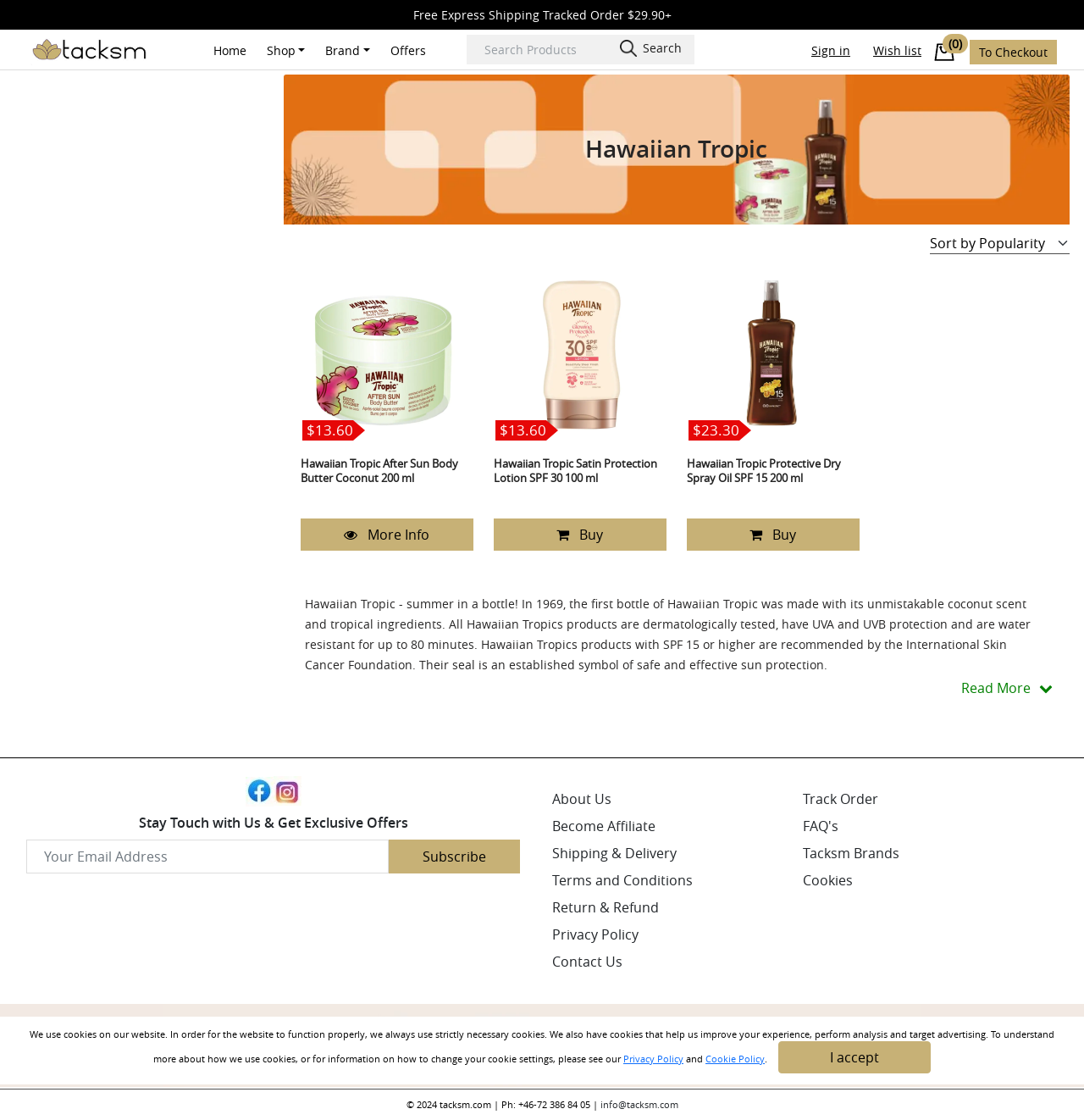Answer the following in one word or a short phrase: 
What is the phone number of the website owner?

+46-72 386 84 05